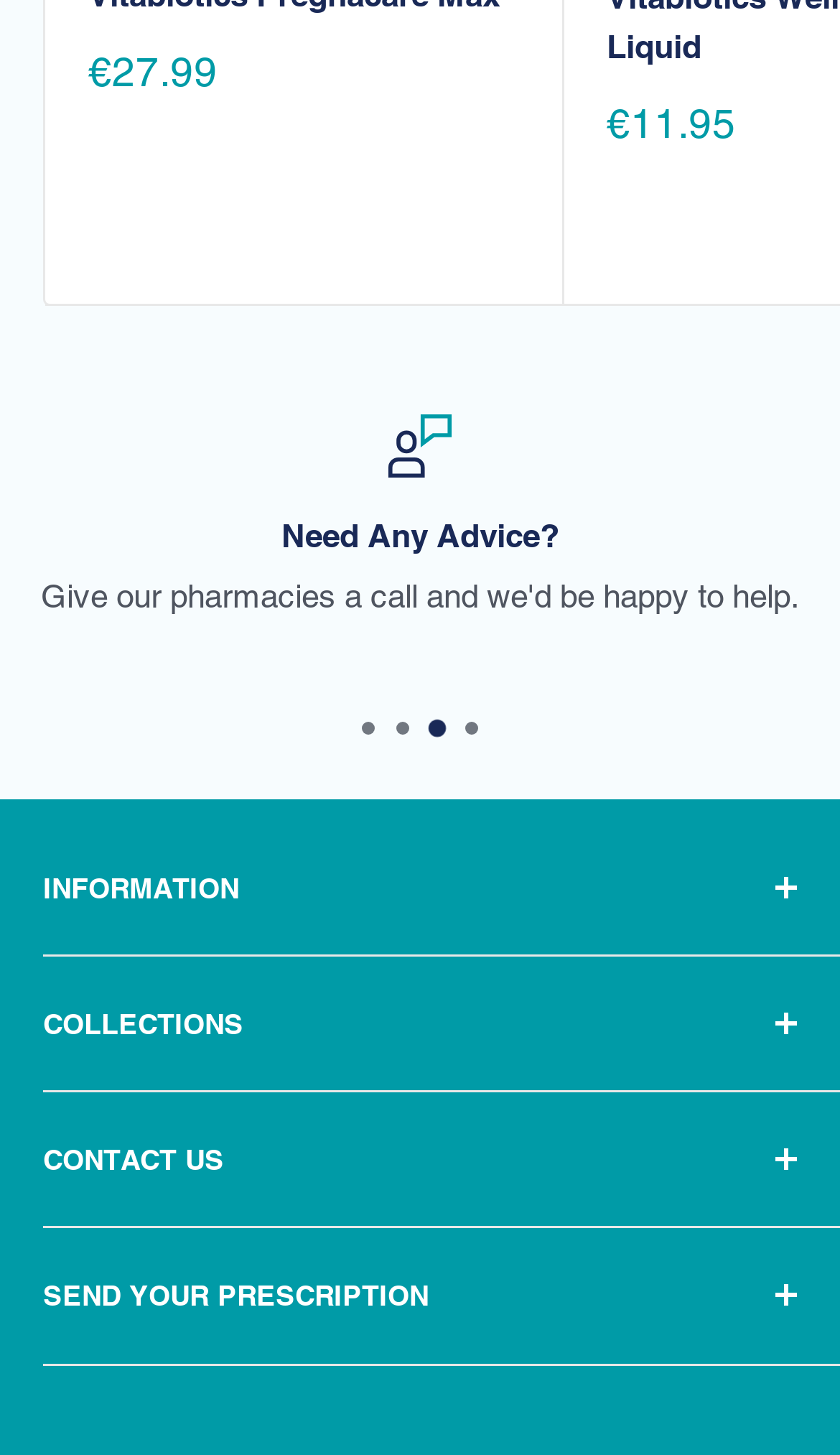Please locate the bounding box coordinates of the element's region that needs to be clicked to follow the instruction: "Click the 'SEND YOUR PRESCRIPTION' button". The bounding box coordinates should be provided as four float numbers between 0 and 1, i.e., [left, top, right, bottom].

[0.051, 0.845, 0.949, 0.937]